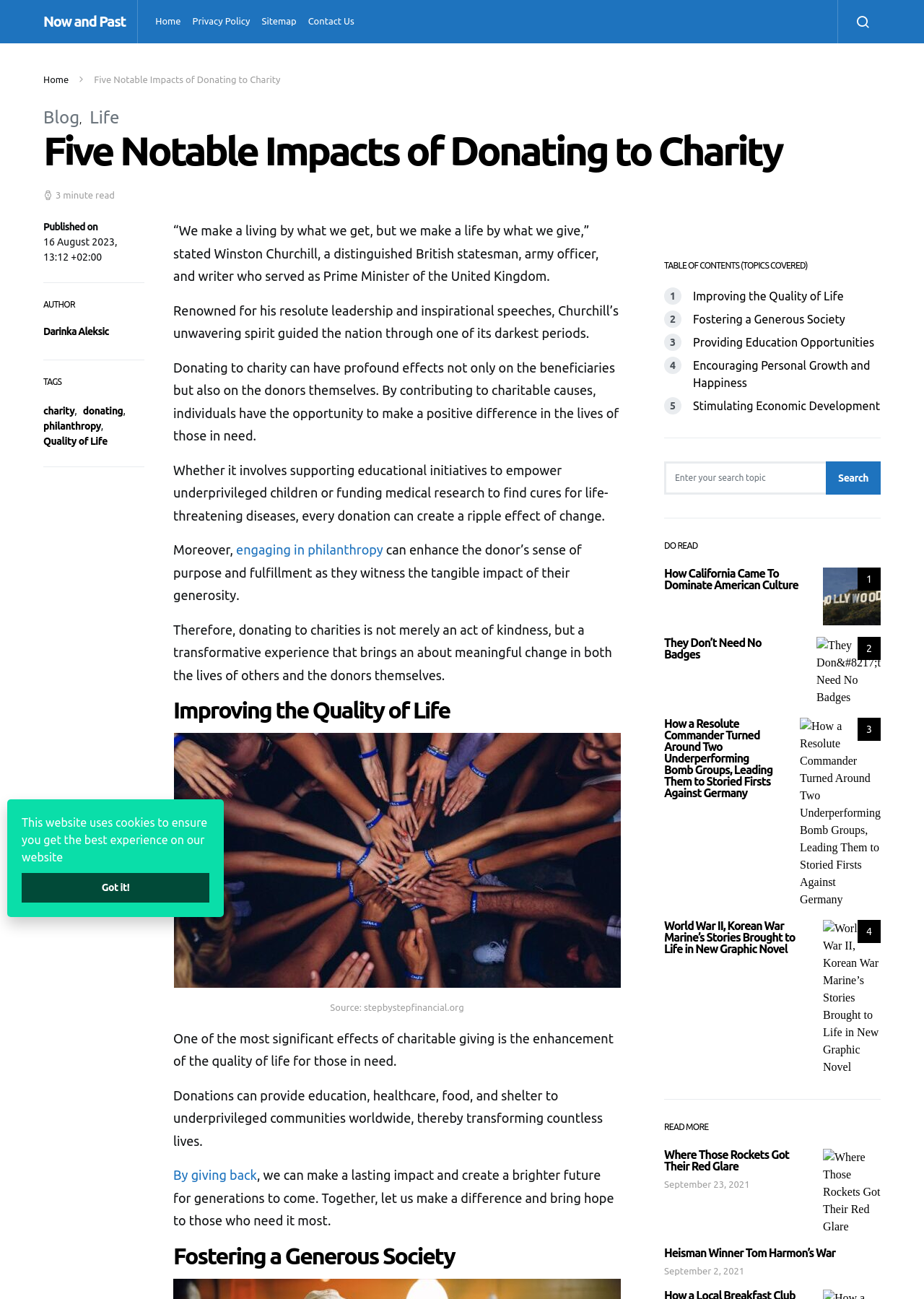Based on the image, please respond to the question with as much detail as possible:
What is the main topic of this article?

The main topic of this article can be inferred from the title 'Five Notable Impacts of Donating to Charity' and the content of the article, which discusses the effects of donating to charity.